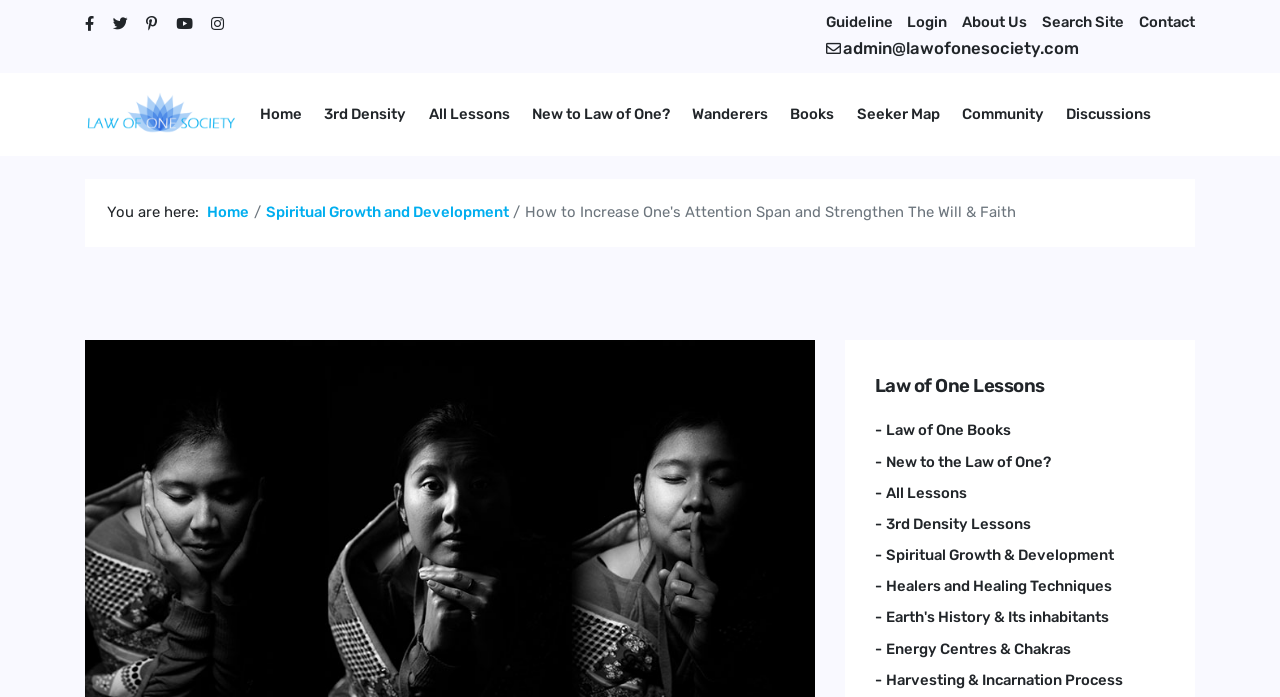Determine the bounding box coordinates of the clickable element to achieve the following action: 'Go to the Home page'. Provide the coordinates as four float values between 0 and 1, formatted as [left, top, right, bottom].

[0.203, 0.128, 0.245, 0.2]